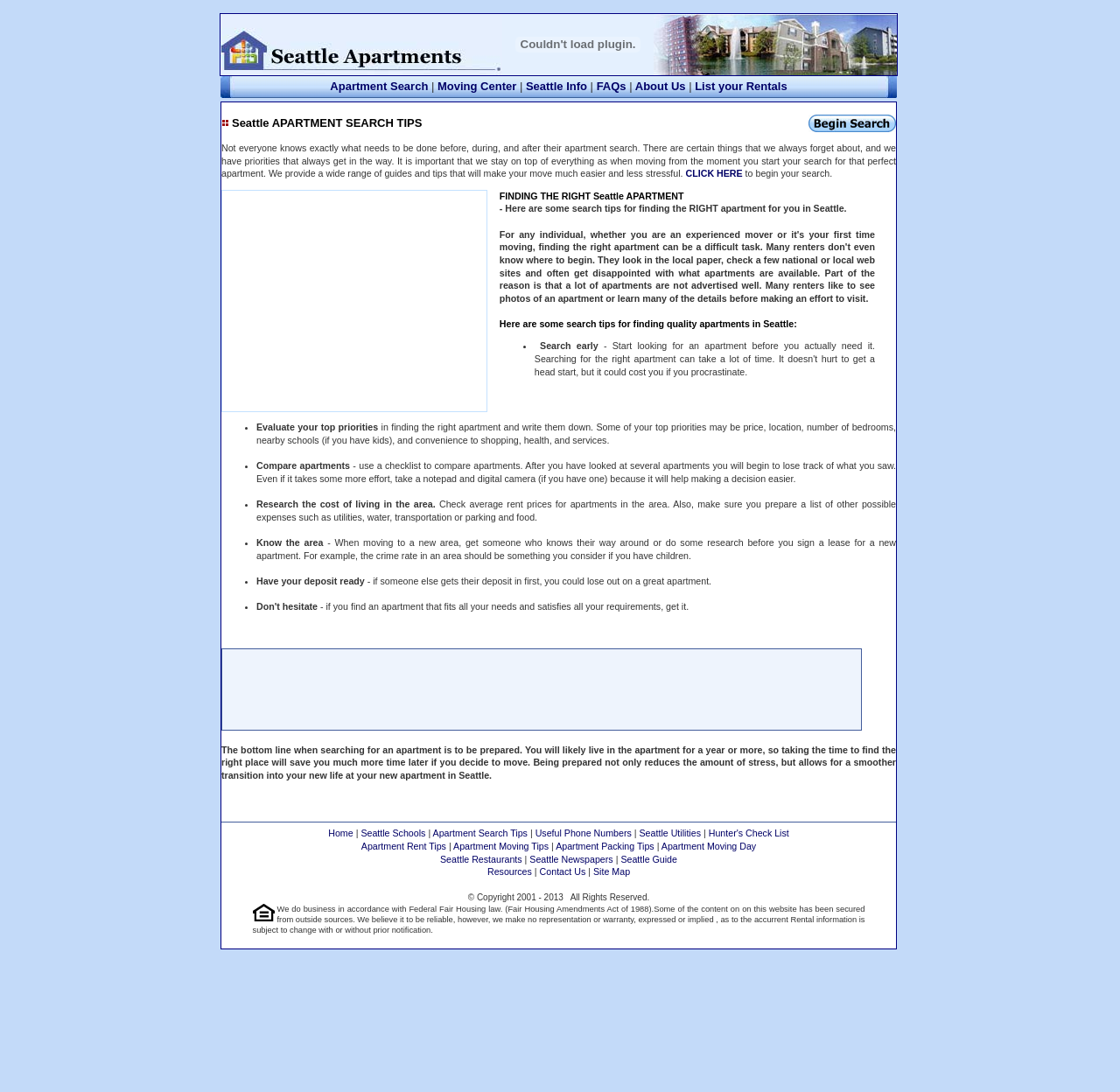Can you identify the bounding box coordinates of the clickable region needed to carry out this instruction: 'Click on the 'Seattle Apartments' link'? The coordinates should be four float numbers within the range of 0 to 1, stated as [left, top, right, bottom].

[0.722, 0.107, 0.8, 0.117]